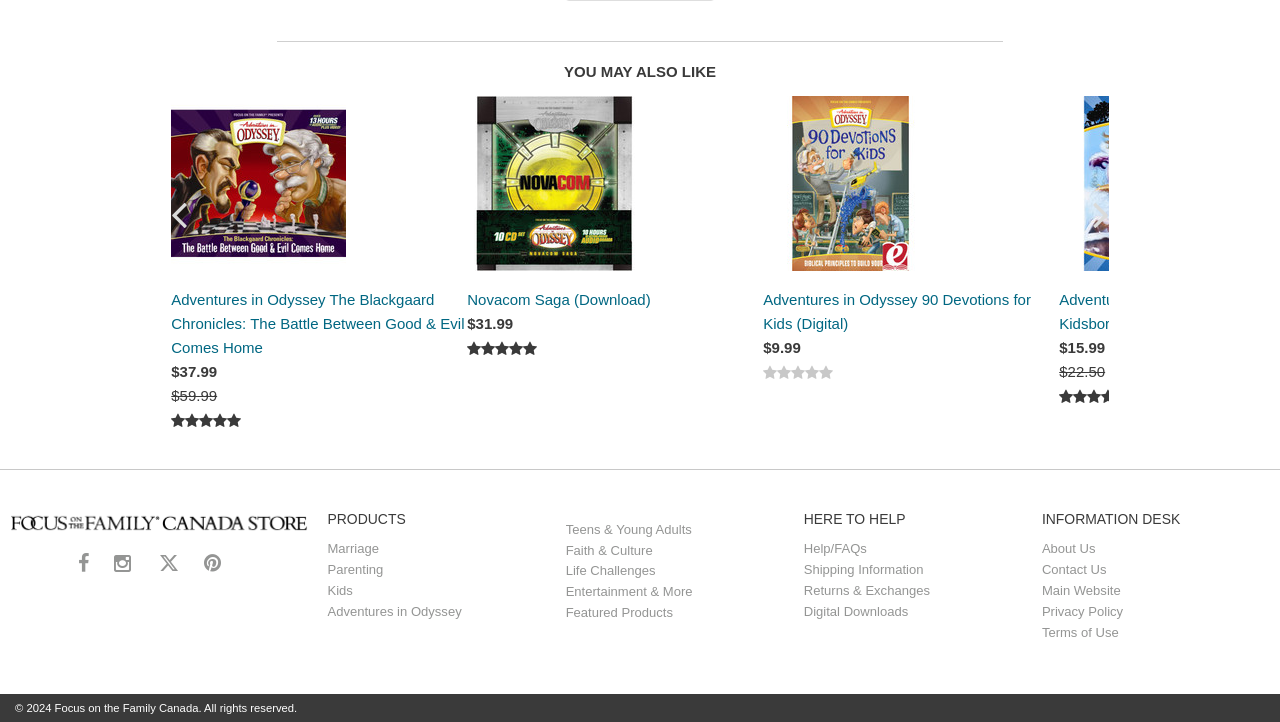Use a single word or phrase to answer the question:
What is the price of 'Adventures in Odyssey The Blackgaard Chronicles: The Battle Between Good & Evil Comes Home'?

$37.99